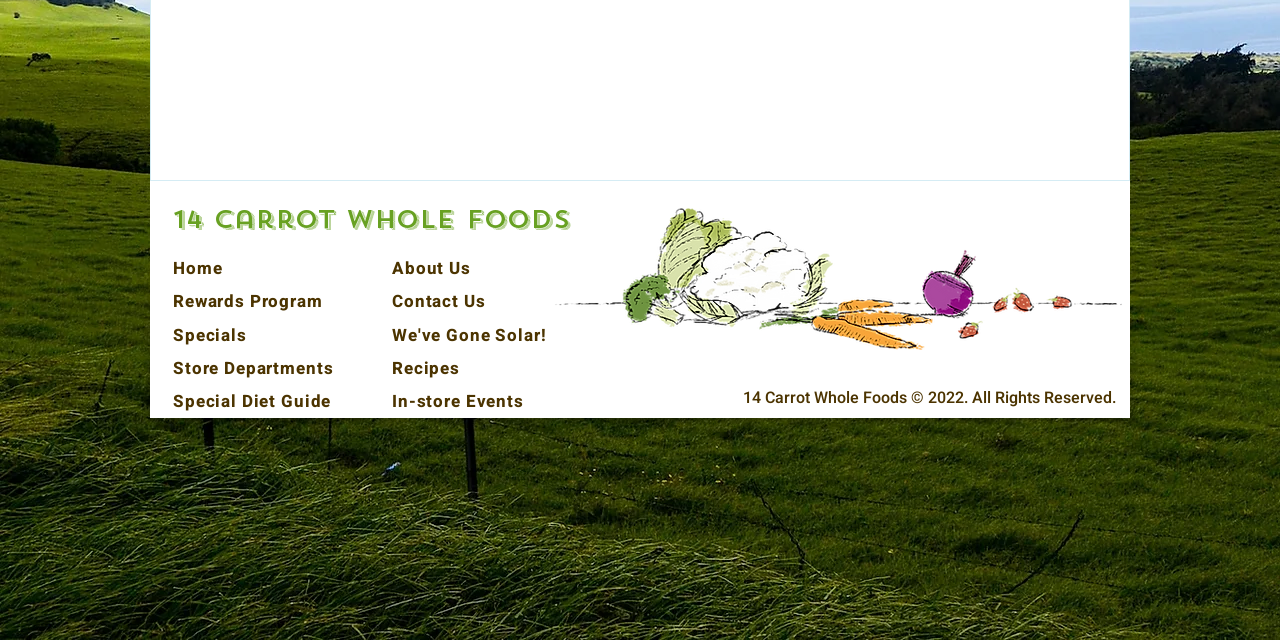Bounding box coordinates are specified in the format (top-left x, top-left y, bottom-right x, bottom-right y). All values are floating point numbers bounded between 0 and 1. Please provide the bounding box coordinate of the region this sentence describes: About Us

[0.306, 0.4, 0.368, 0.439]